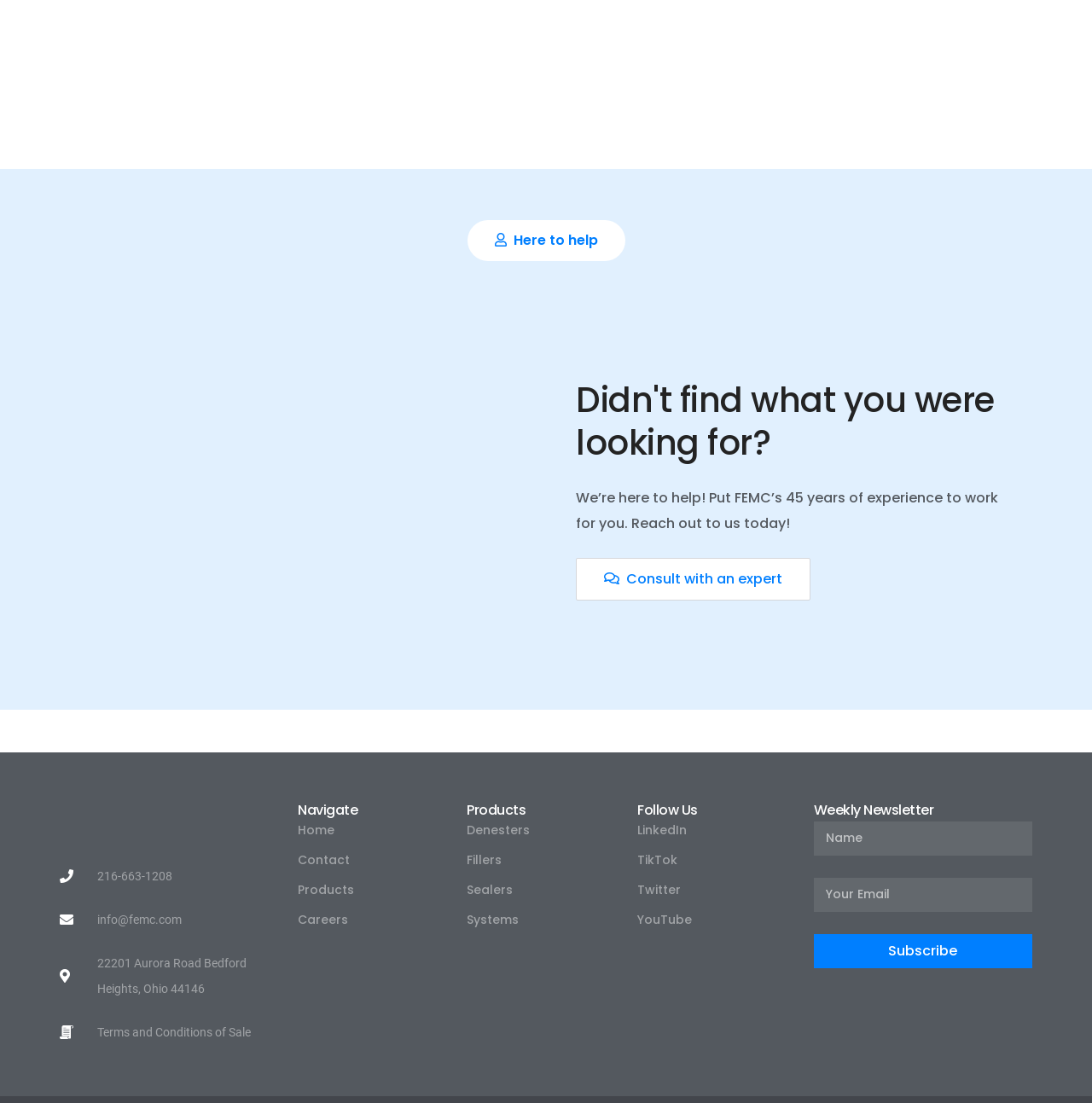Show the bounding box coordinates for the HTML element as described: "Here to help".

[0.428, 0.2, 0.572, 0.237]